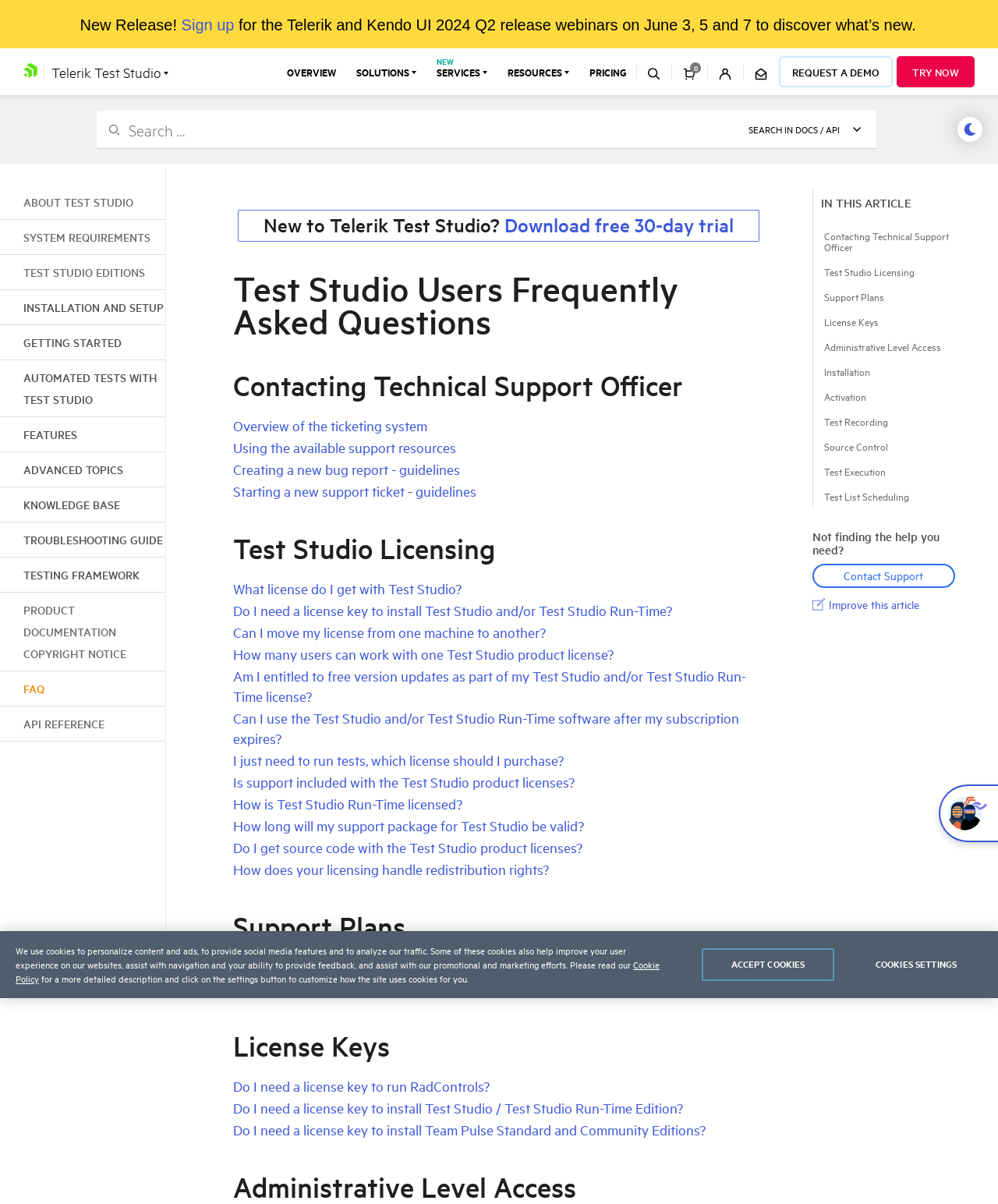Please identify the bounding box coordinates of the element I should click to complete this instruction: 'Sign up'. The coordinates should be given as four float numbers between 0 and 1, like this: [left, top, right, bottom].

[0.182, 0.014, 0.235, 0.028]